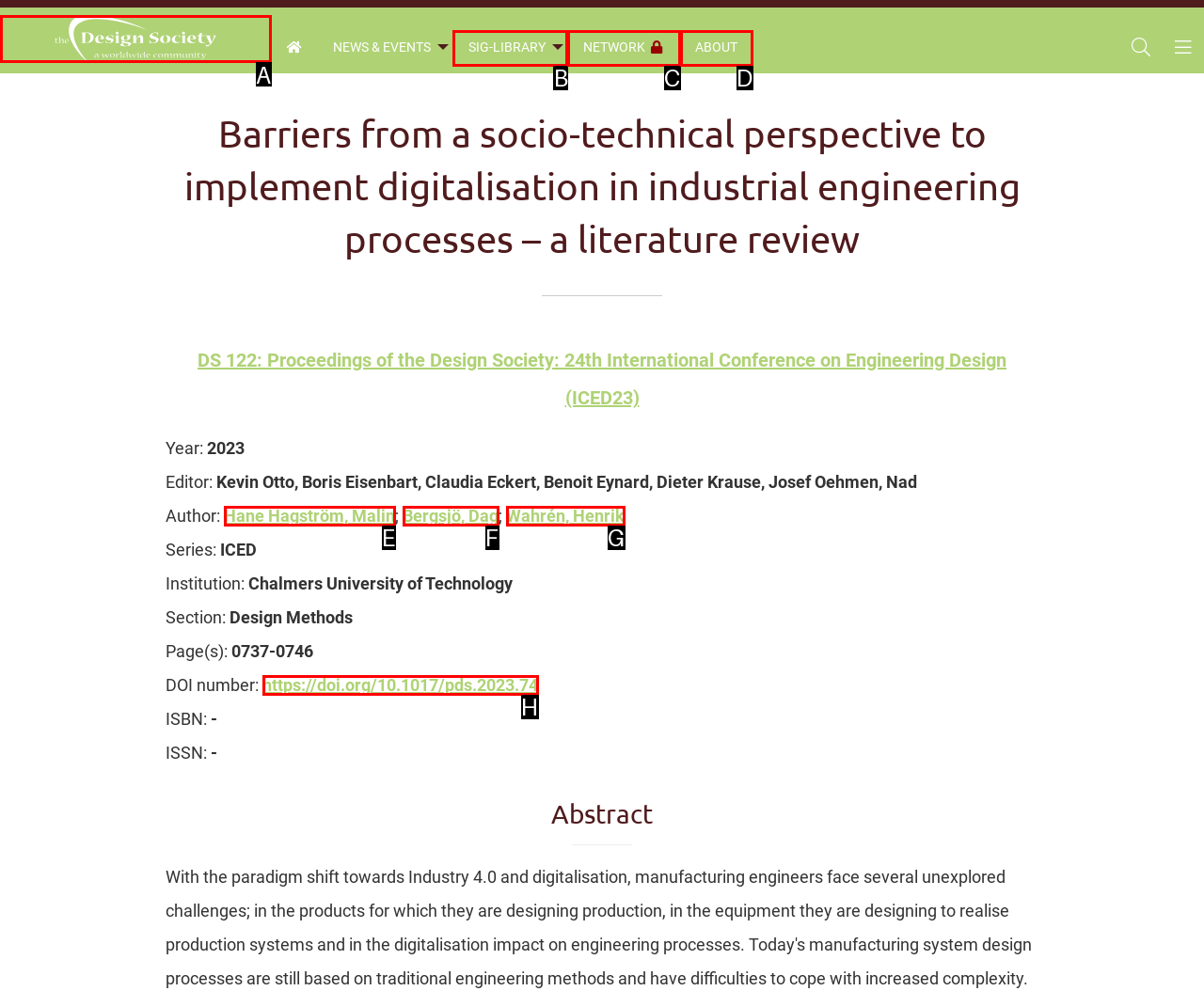Choose the option that best matches the description: Contact Us
Indicate the letter of the matching option directly.

None